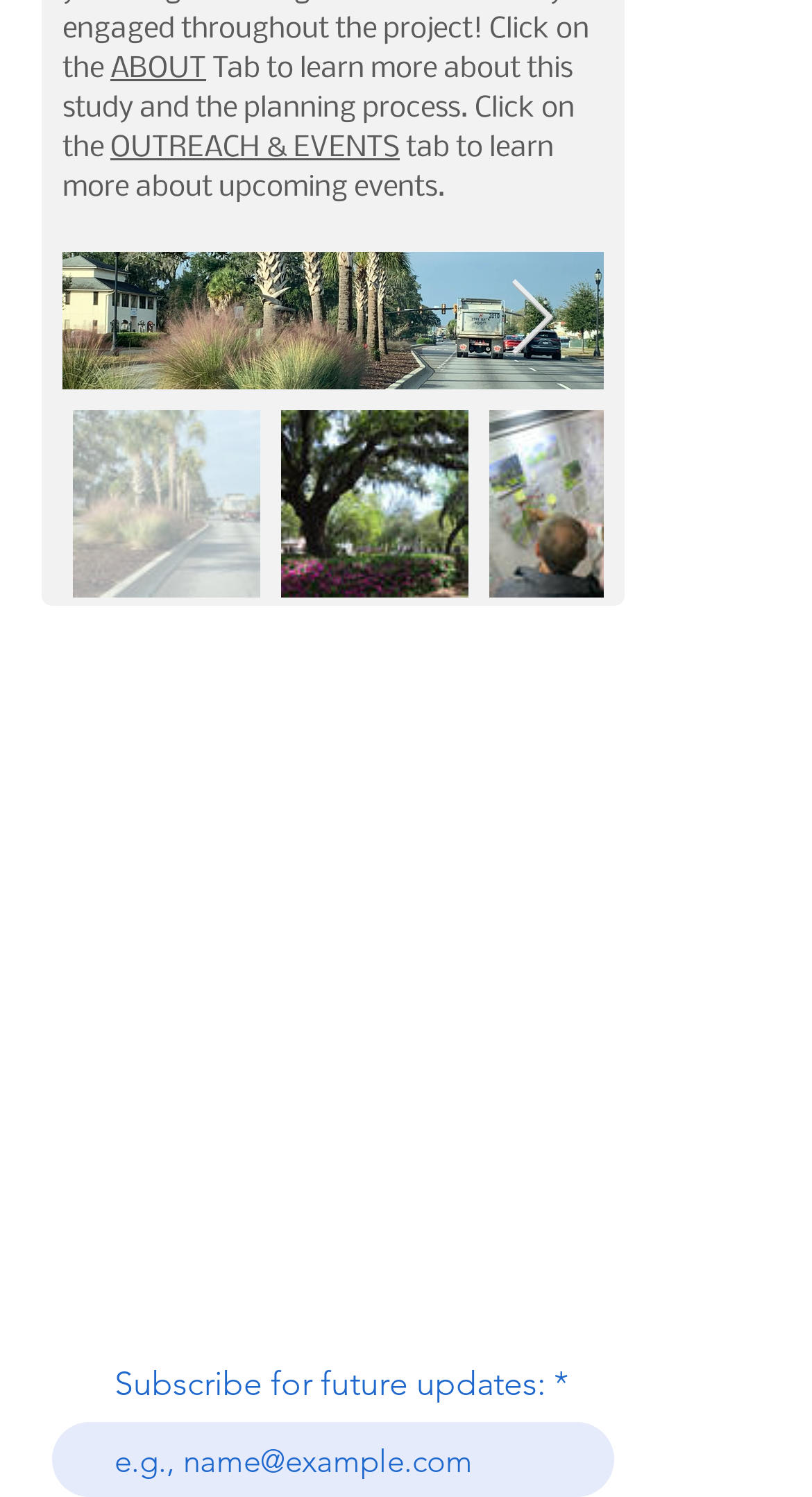Provide the bounding box coordinates of the HTML element described by the text: "aria-label="IMG_5567.JPG"". The coordinates should be in the format [left, top, right, bottom] with values between 0 and 1.

[0.077, 0.168, 0.744, 0.26]